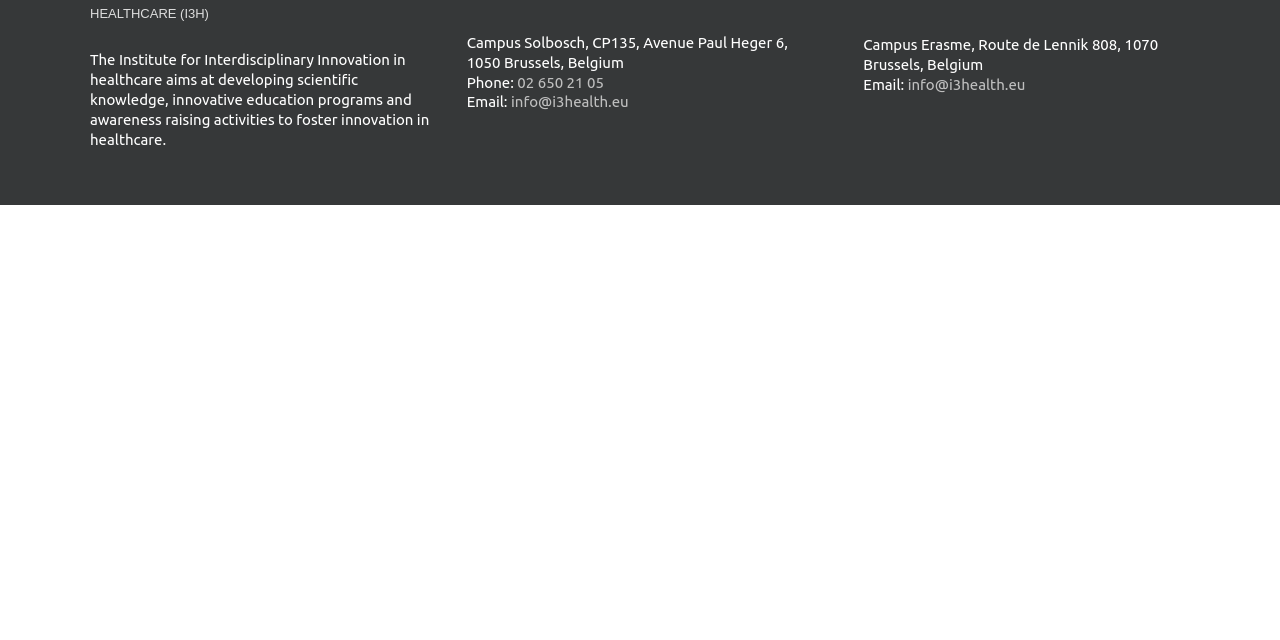Provide the bounding box coordinates for the UI element described in this sentence: "Go to Top". The coordinates should be four float values between 0 and 1, i.e., [left, top, right, bottom].

[0.904, 0.945, 0.941, 1.0]